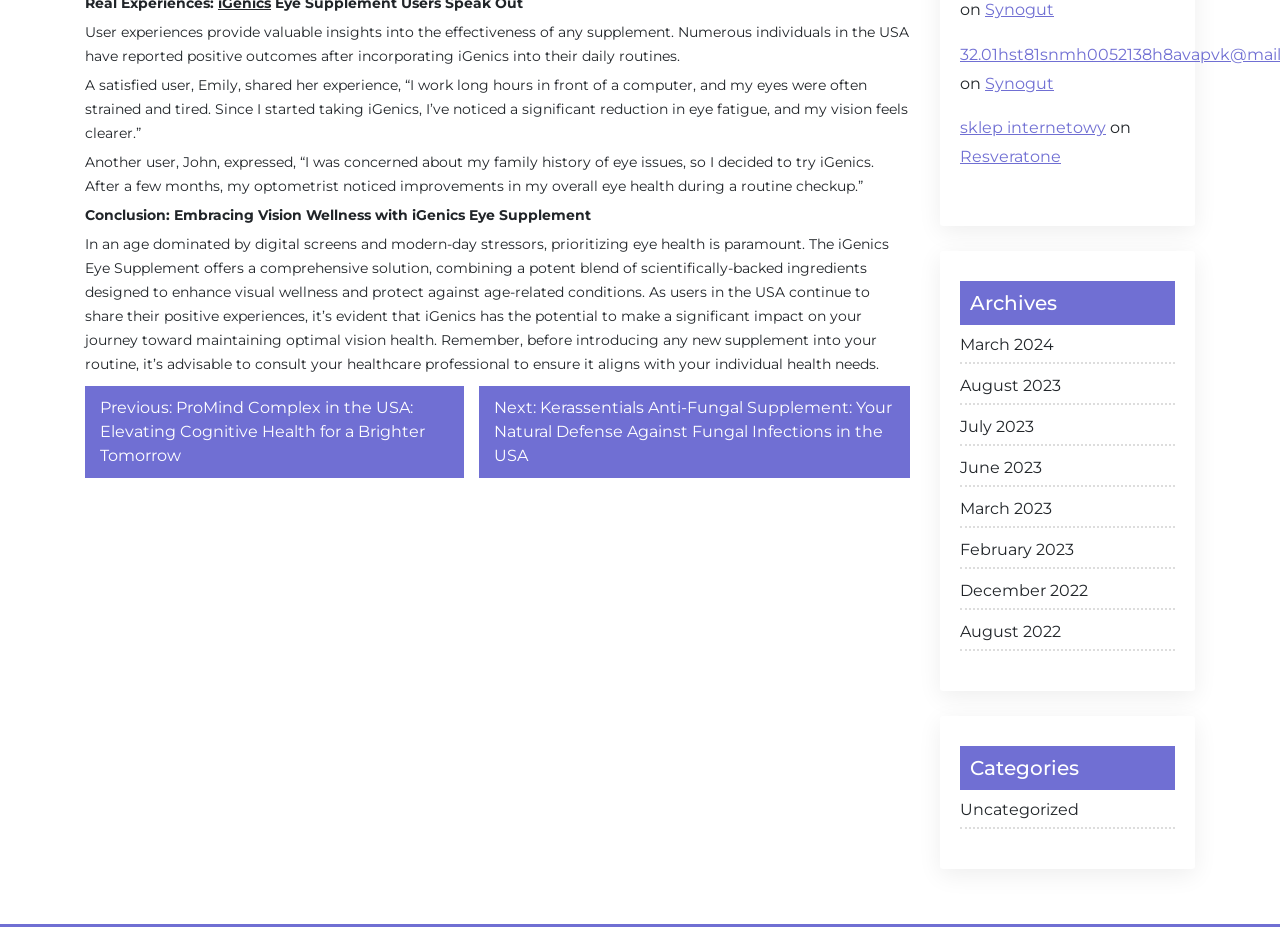What is the recommended action before introducing iGenics into daily routine?
Examine the webpage screenshot and provide an in-depth answer to the question.

The webpage advises users to consult their healthcare professional before introducing iGenics into their daily routine to ensure it aligns with their individual health needs.